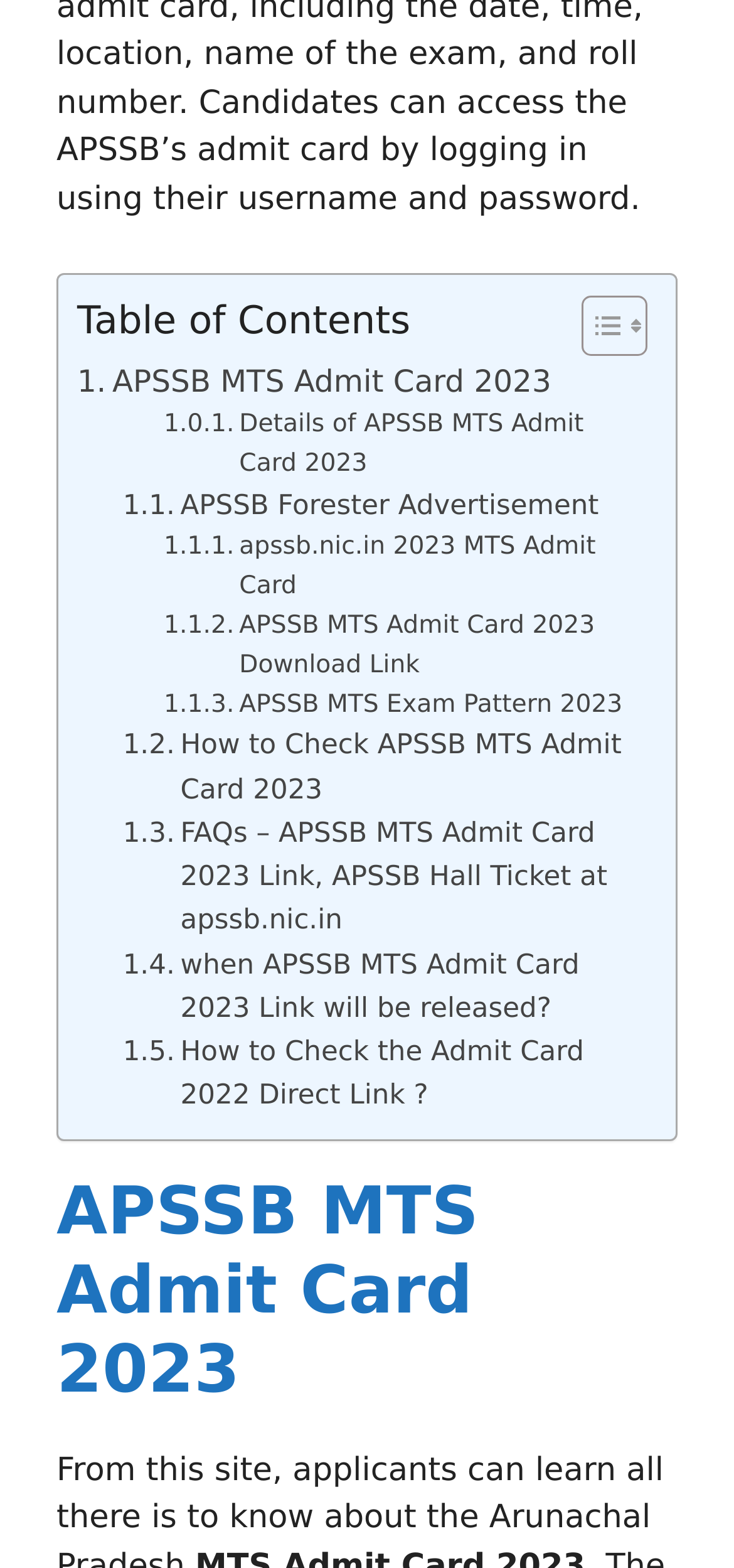Use a single word or phrase to answer the question: What type of information is available on this webpage?

Admit card information